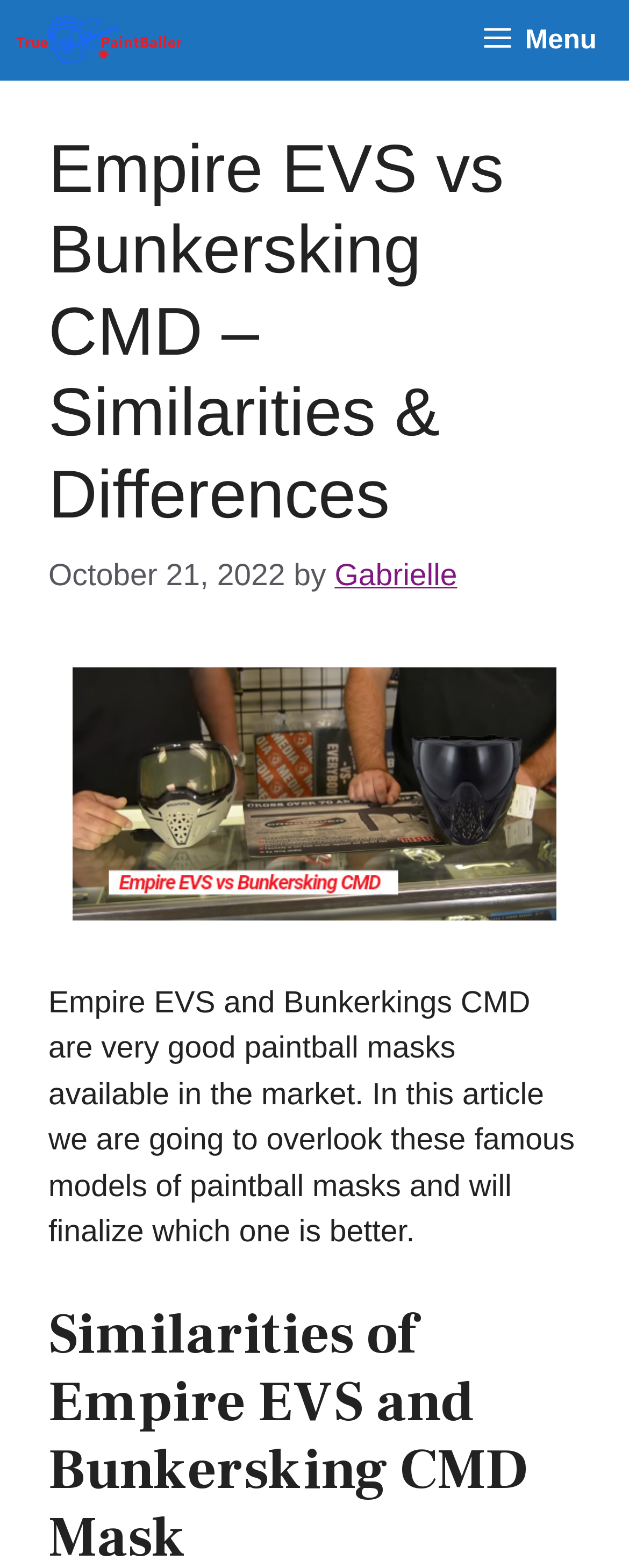What are the two paintball masks being compared?
Utilize the information in the image to give a detailed answer to the question.

The question can be answered by reading the first sentence of the article, which states 'Empire EVS and Bunkerkings CMD are very good paintball masks available in the market.' This sentence clearly mentions the two paintball masks being compared.